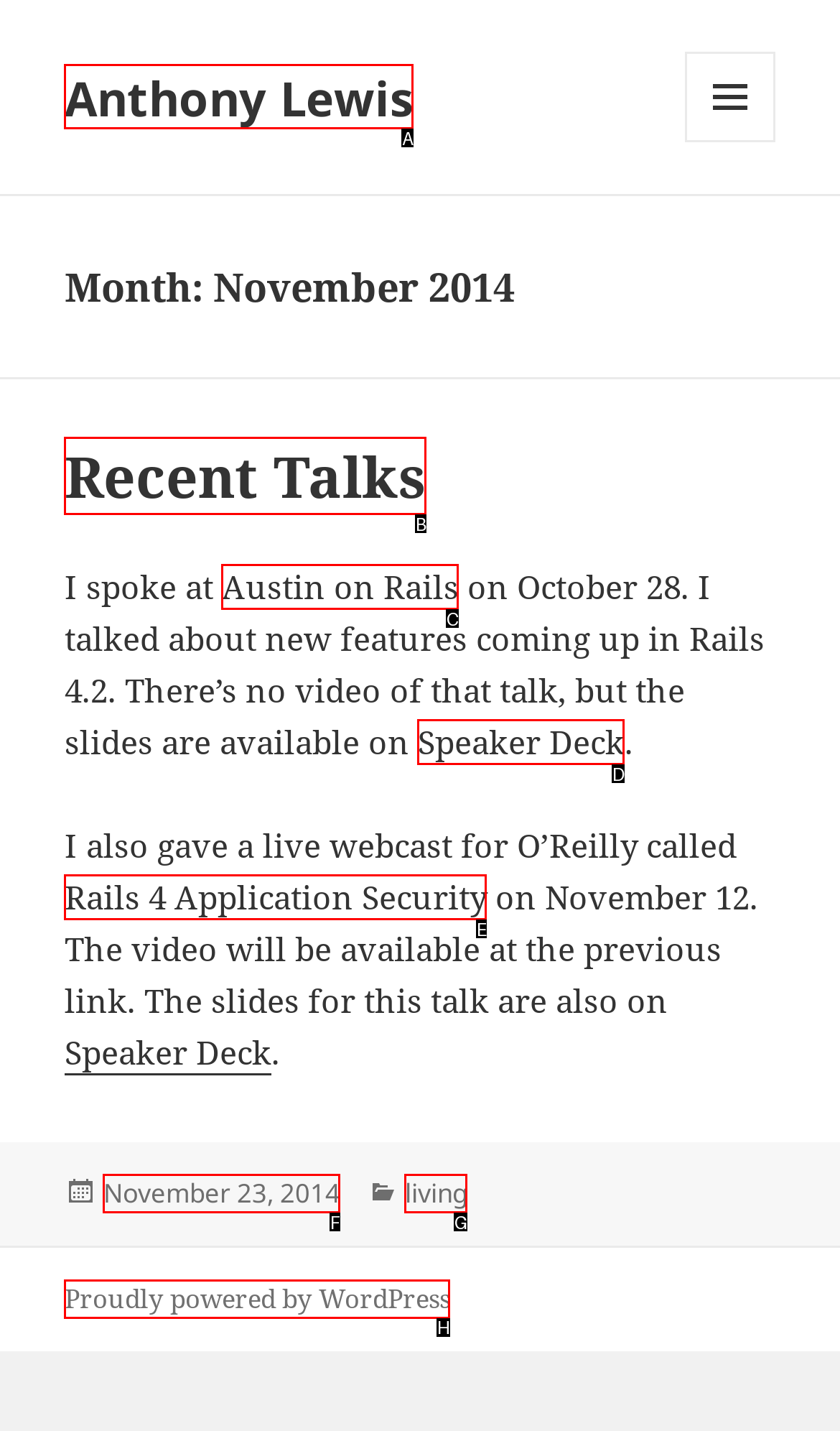Determine which option fits the following description: Rails 4 Application Security
Answer with the corresponding option's letter directly.

E